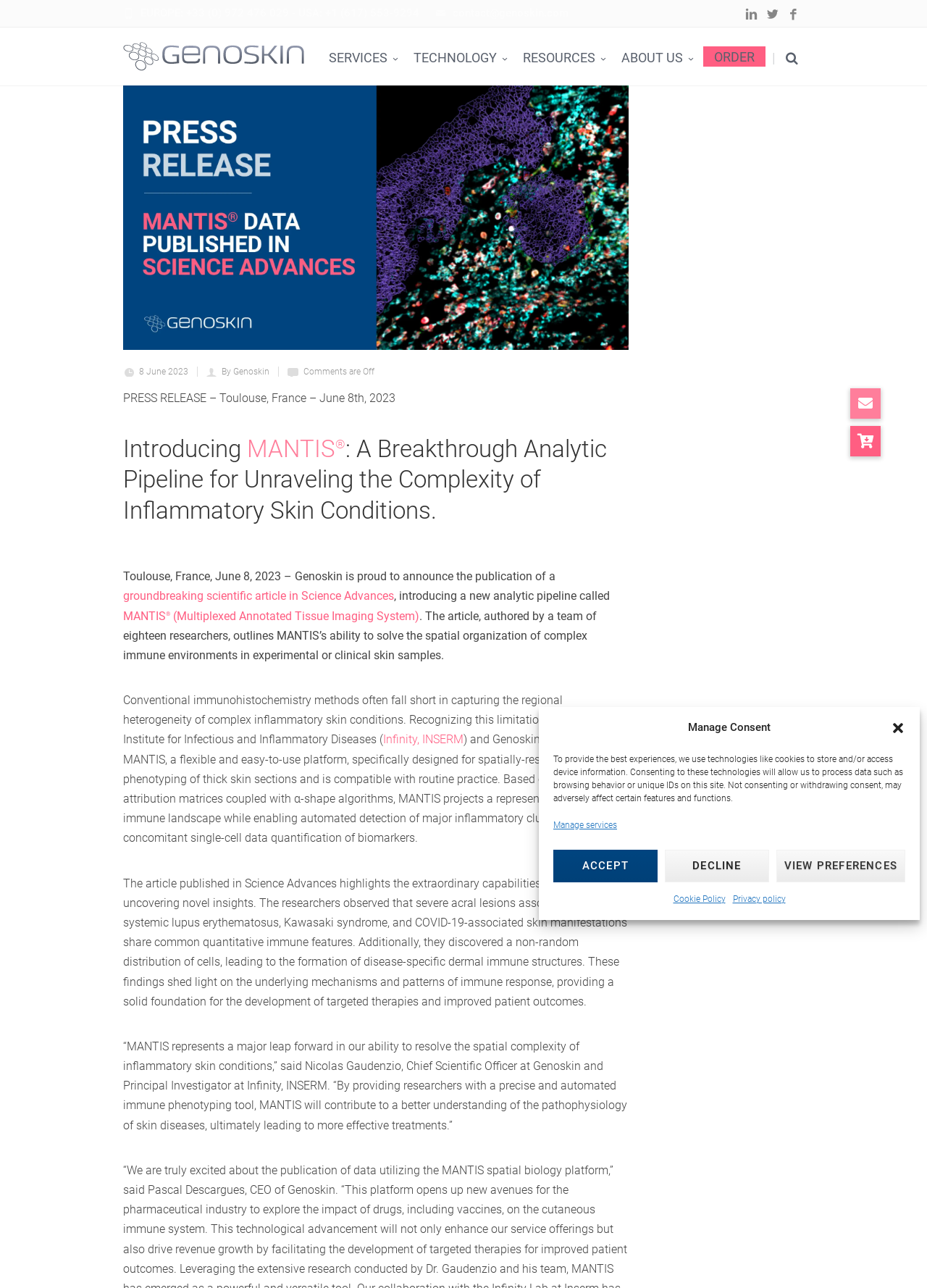Please provide a comprehensive response to the question based on the details in the image: How many social media links are there at the bottom of the webpage?

There are three social media links at the bottom of the webpage, which are Twitter, Facebook, and LinkedIn, represented by the icons '', '', and '' respectively.